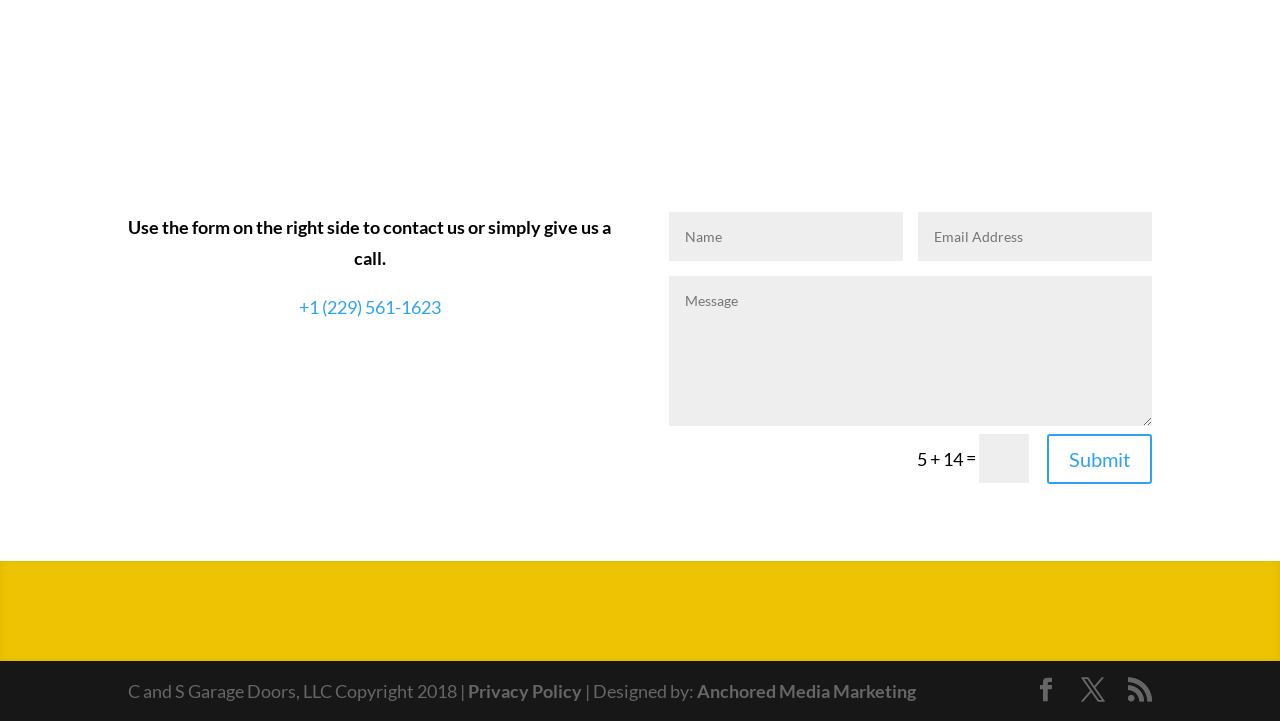Find the bounding box of the UI element described as follows: "Facebook".

[0.808, 0.937, 0.827, 0.98]